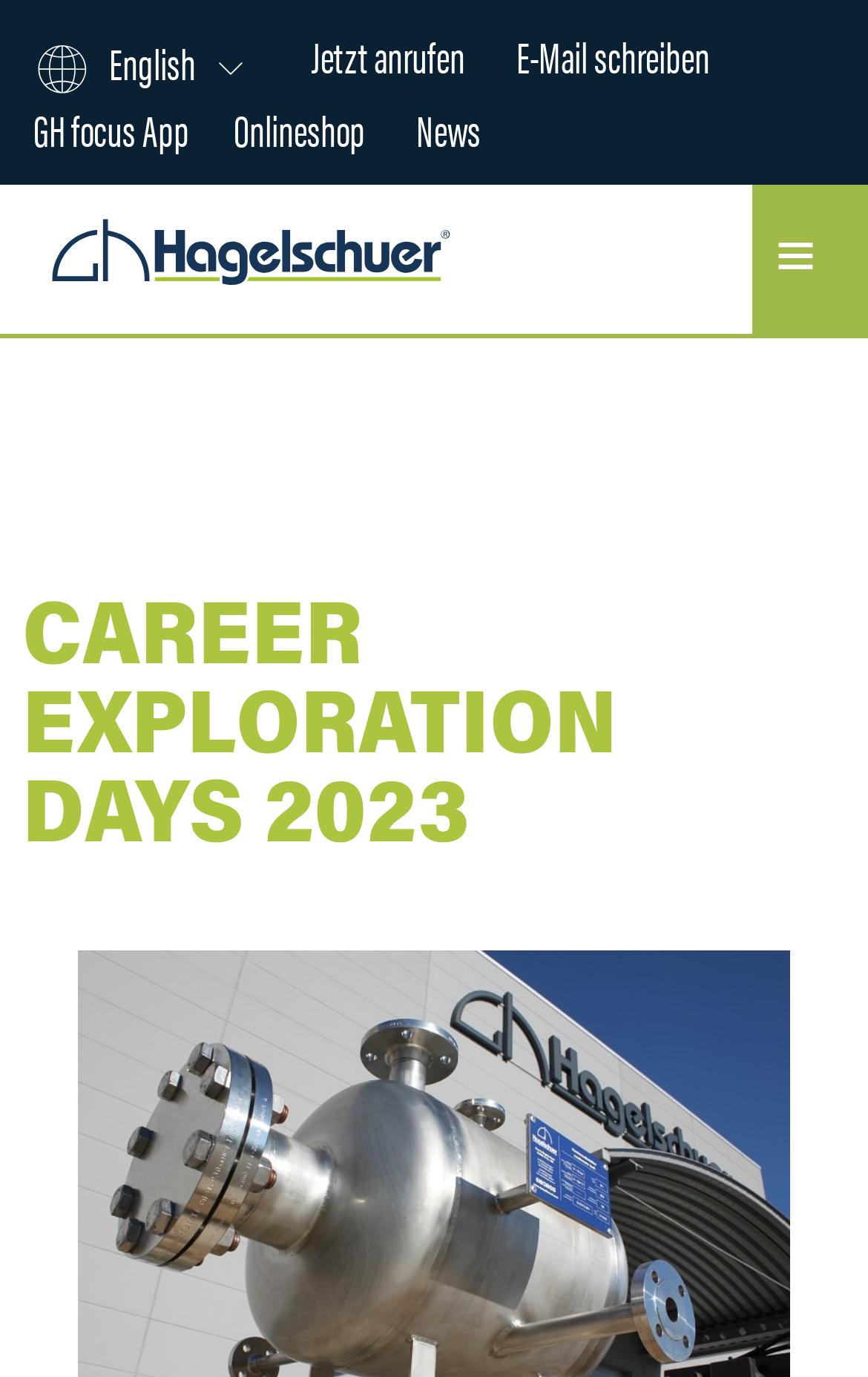Identify the bounding box coordinates for the element that needs to be clicked to fulfill this instruction: "Call now". Provide the coordinates in the format of four float numbers between 0 and 1: [left, top, right, bottom].

[0.359, 0.016, 0.536, 0.063]